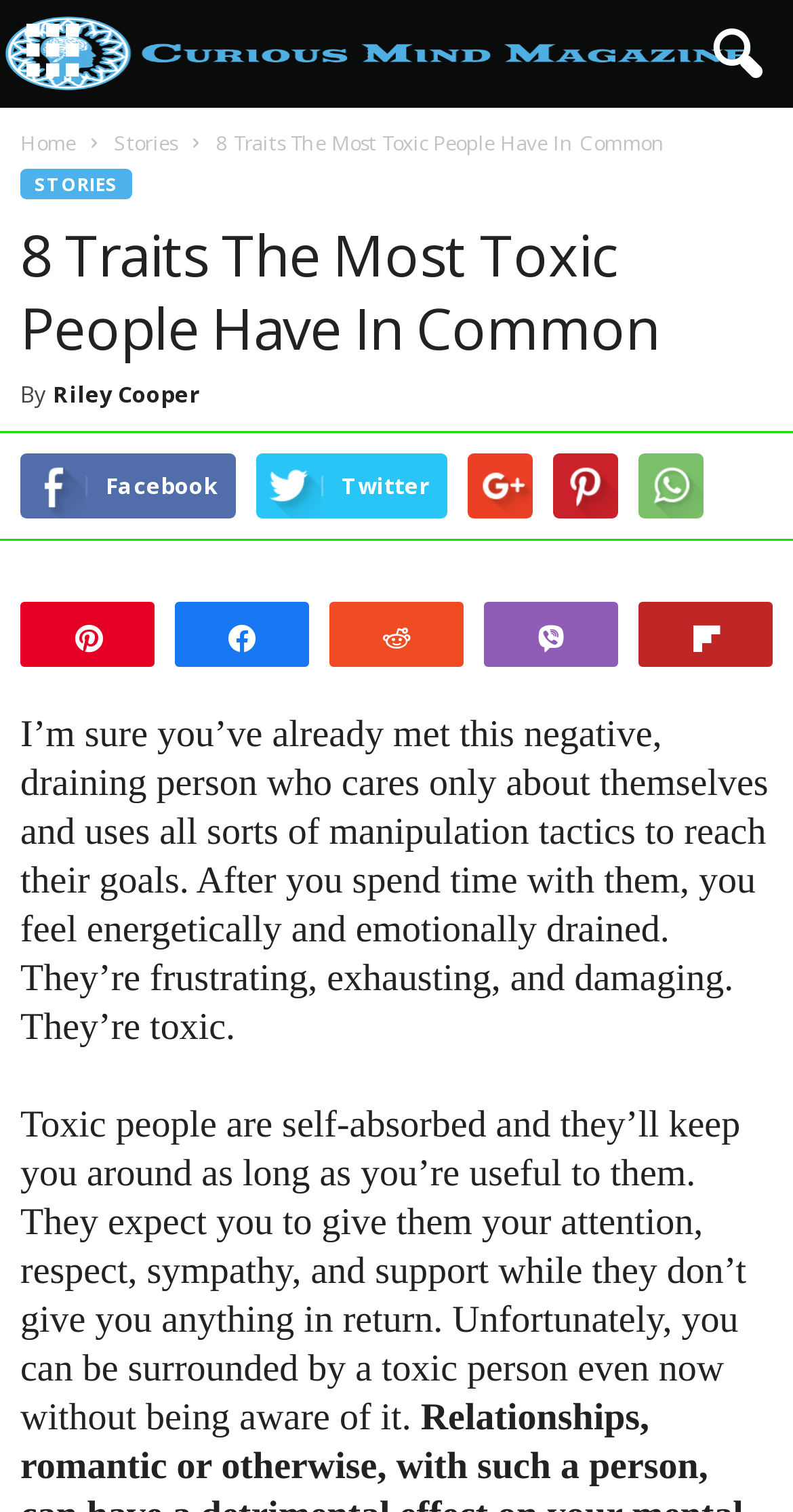Please locate the UI element described by "Home" and provide its bounding box coordinates.

[0.026, 0.085, 0.095, 0.104]